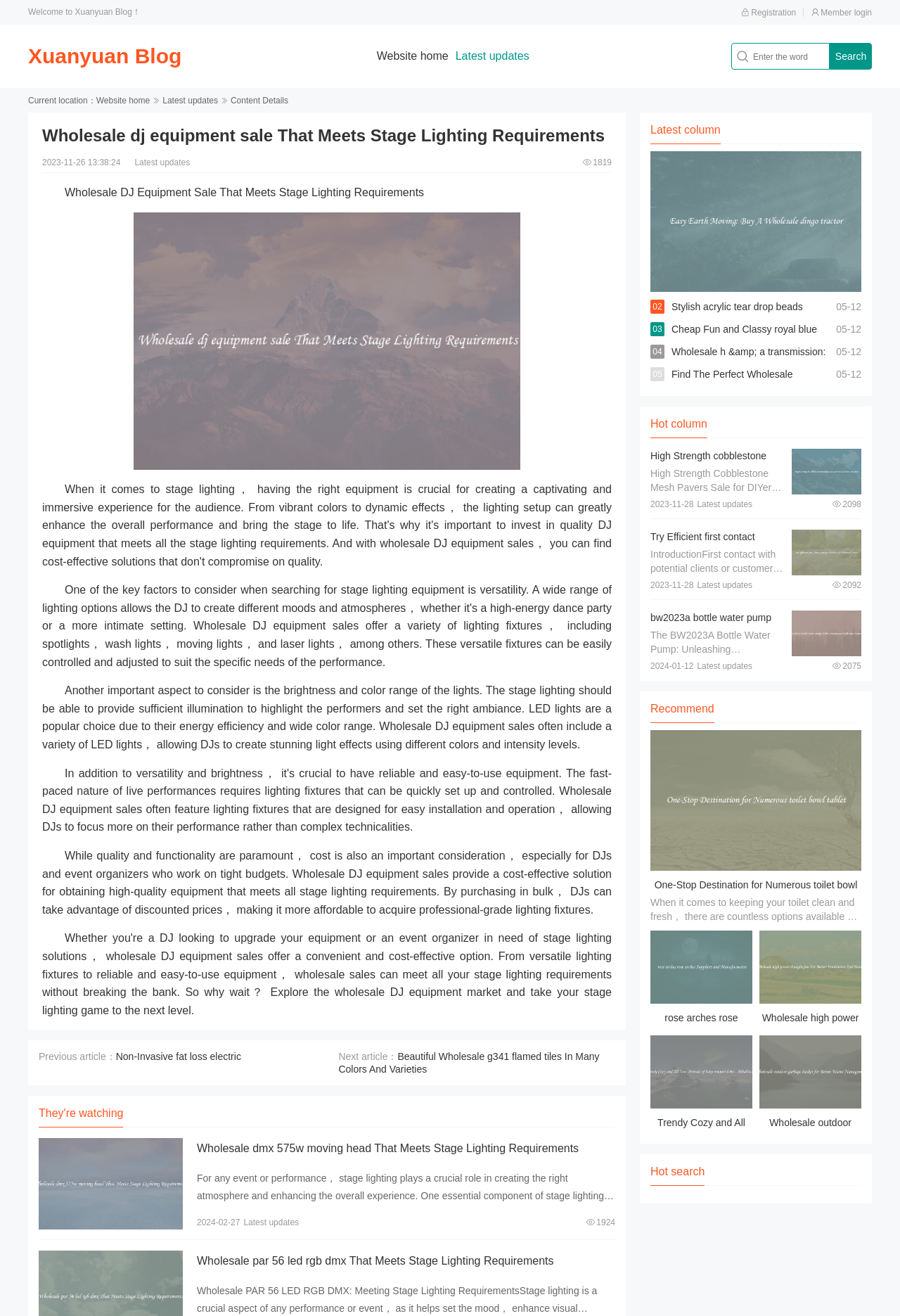Please determine the headline of the webpage and provide its content.

Wholesale dj equipment sale That Meets Stage Lighting Requirements